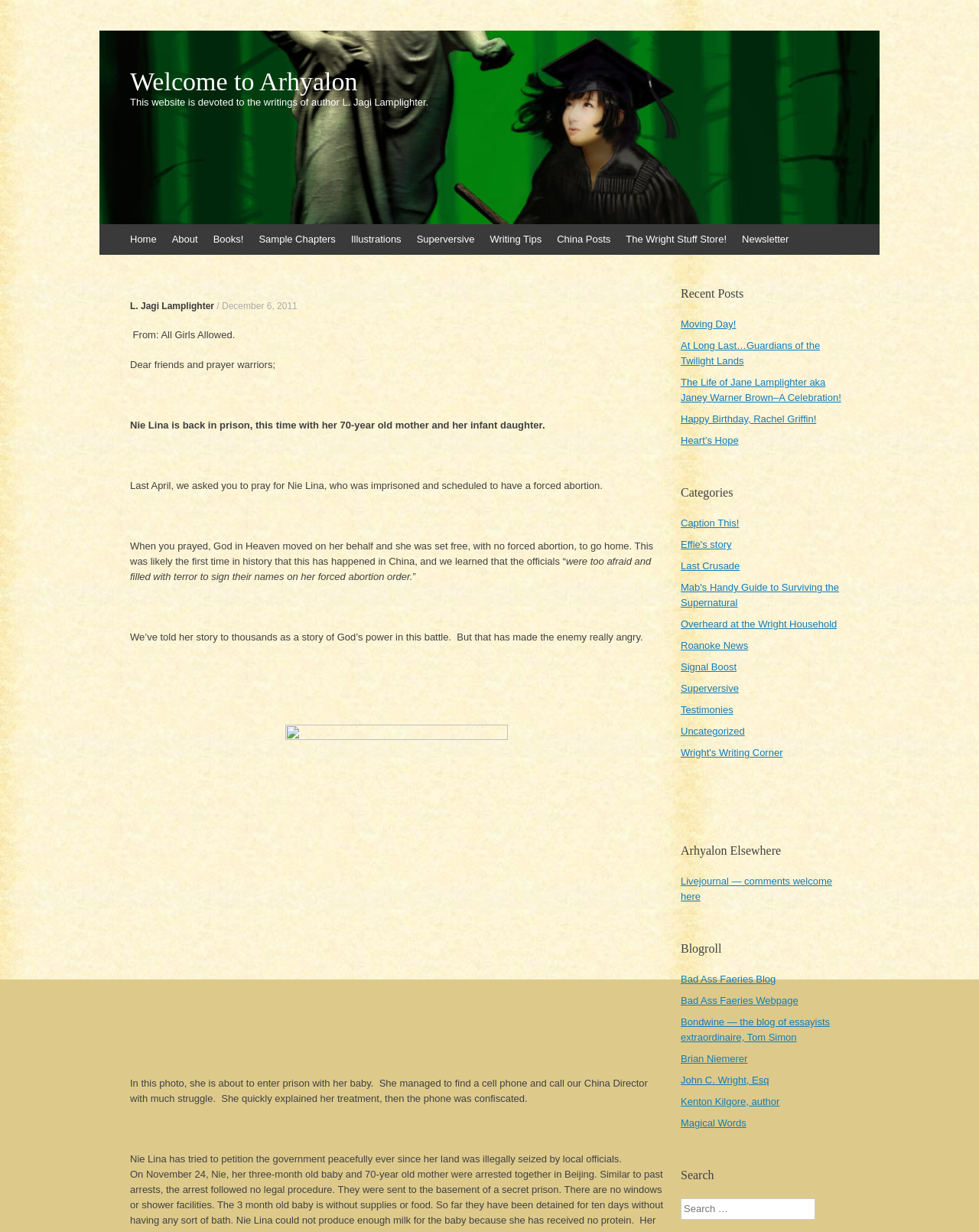What is the purpose of the search box?
Answer the question with a detailed explanation, including all necessary information.

The search box is located under the heading 'Search' and has a placeholder text 'Search', suggesting that its purpose is to allow users to search the website for specific content.